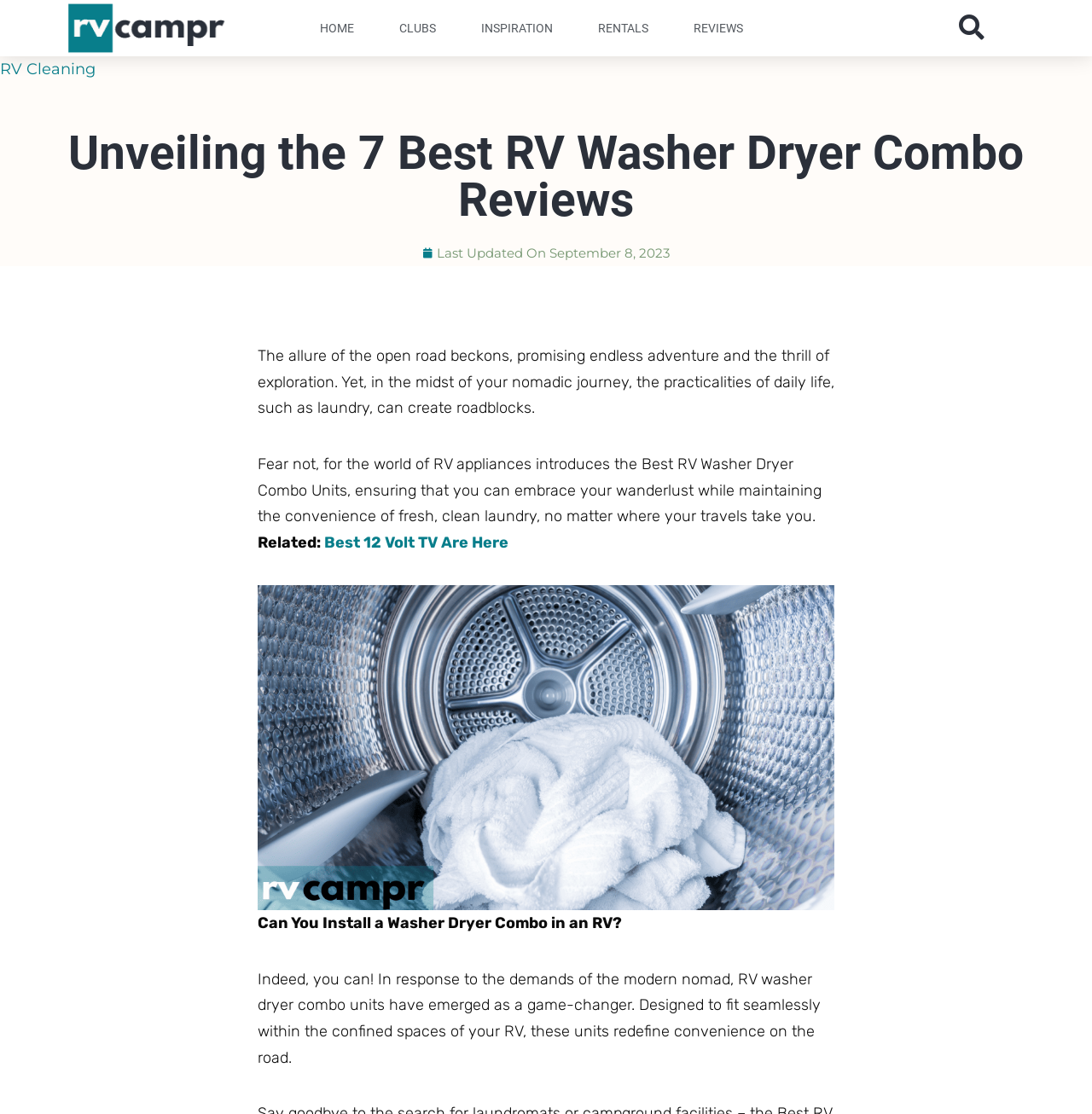Identify the bounding box coordinates of the clickable region required to complete the instruction: "Click the 'REVIEWS' link". The coordinates should be given as four float numbers within the range of 0 and 1, i.e., [left, top, right, bottom].

[0.62, 0.0, 0.696, 0.051]